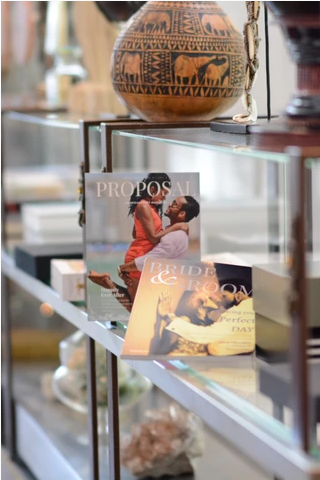Reply to the question with a single word or phrase:
What is the theme of the second magazine?

Wedding planning